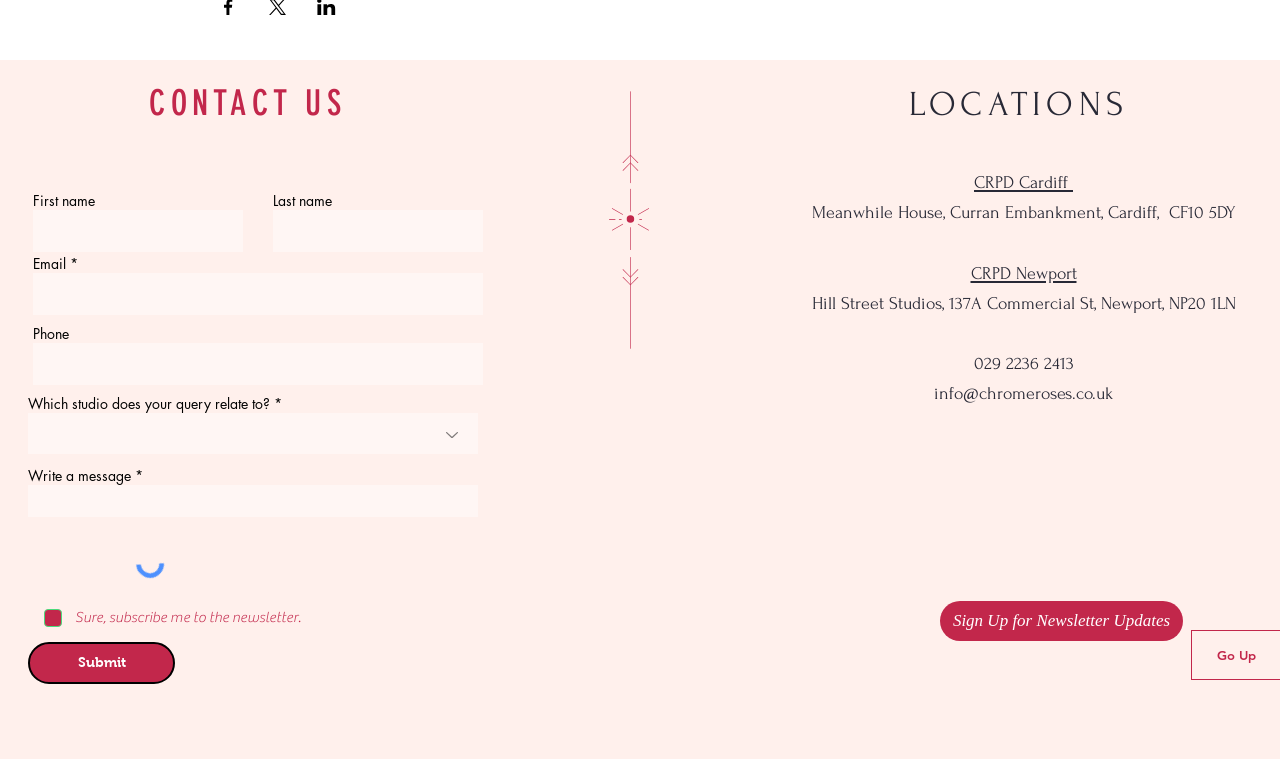Please identify the bounding box coordinates of the clickable area that will allow you to execute the instruction: "Write a message".

[0.022, 0.639, 0.373, 0.684]